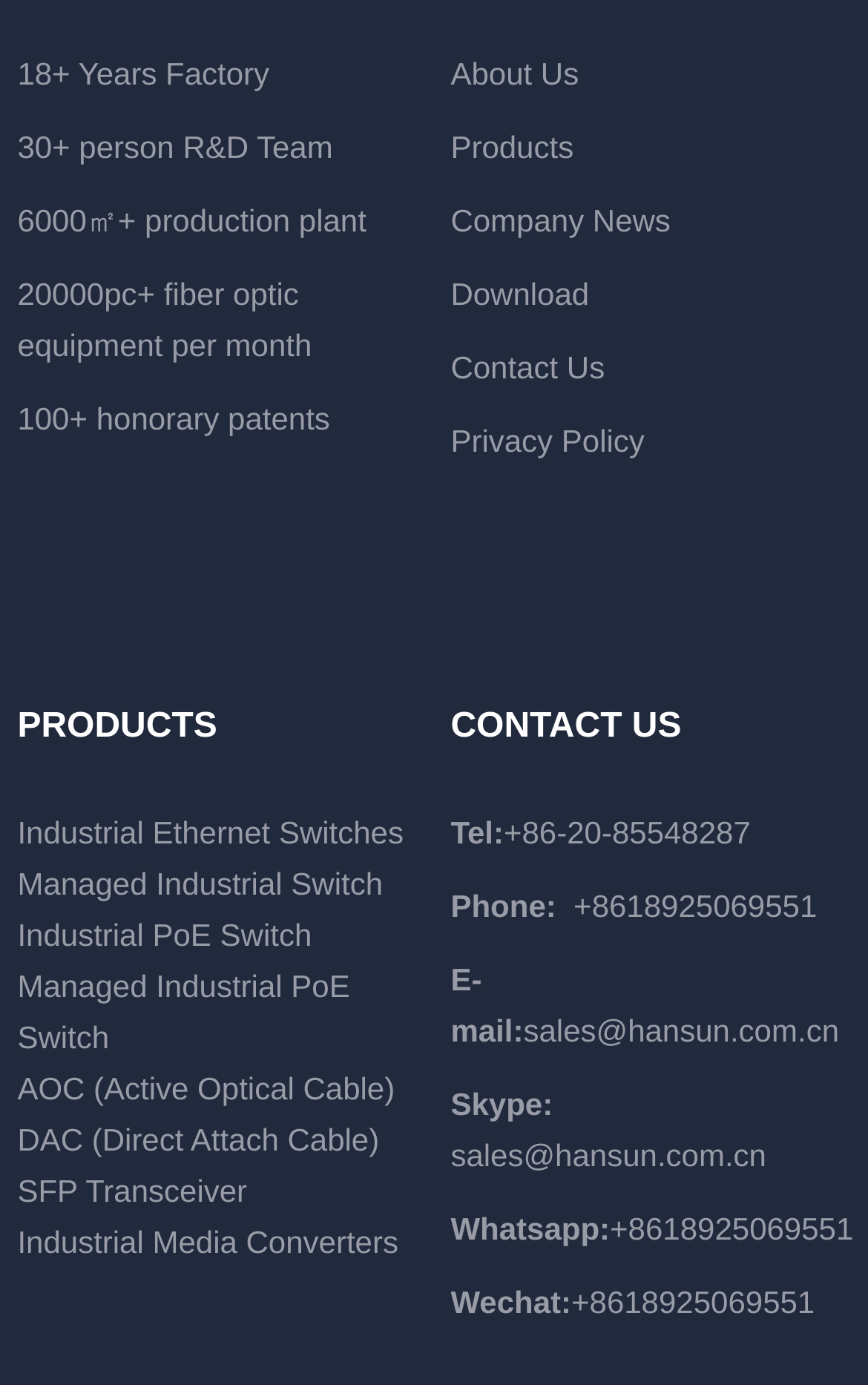Pinpoint the bounding box coordinates of the element to be clicked to execute the instruction: "Click the 'Learn more' link".

None